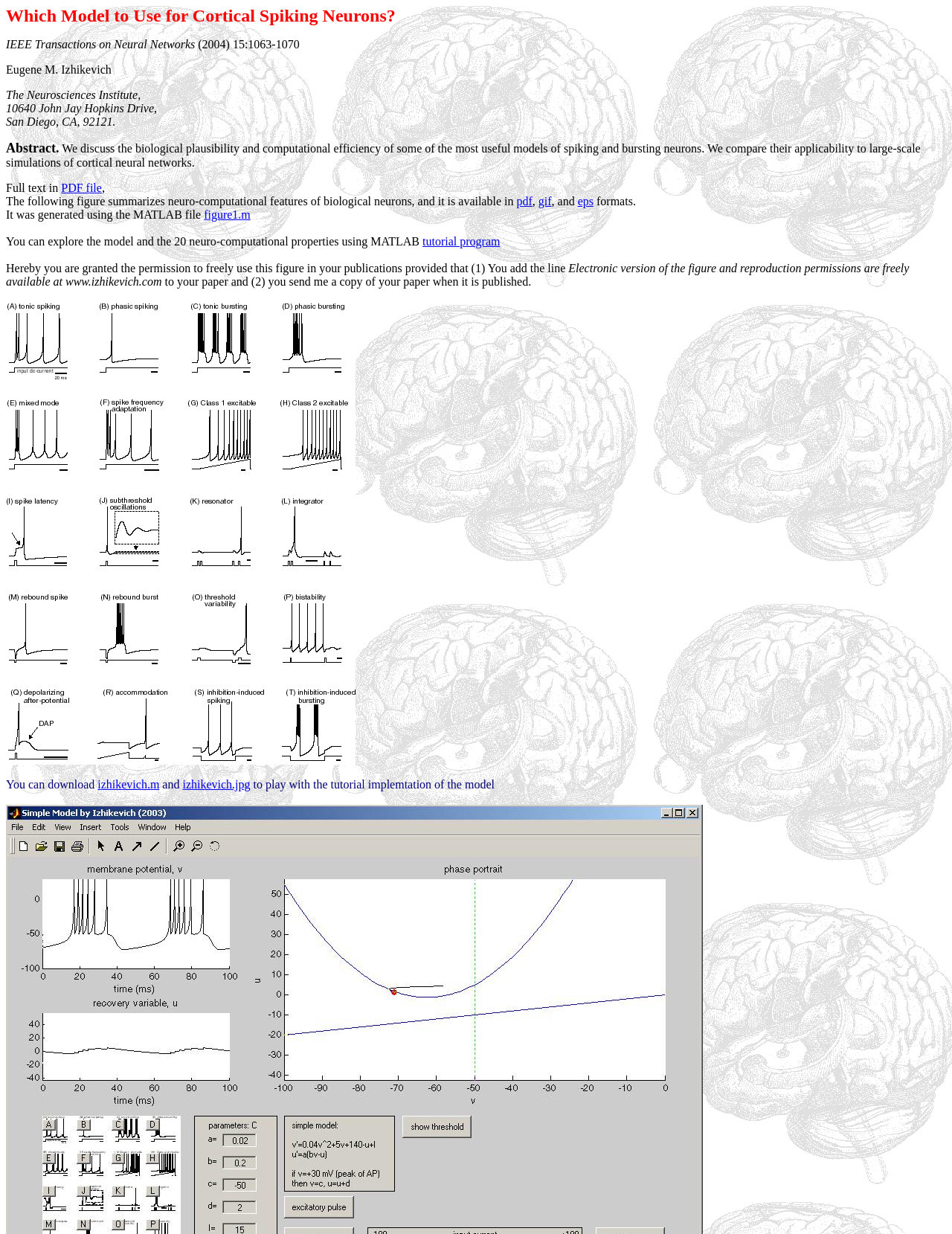Determine the bounding box coordinates of the region that needs to be clicked to achieve the task: "go to home page".

None